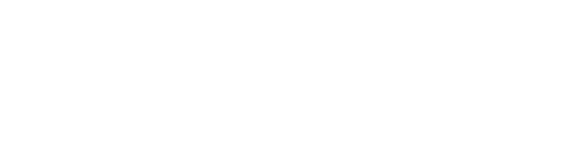What is the aesthetic of the kitchen design?
Using the image as a reference, give an elaborate response to the question.

The image showcases a sleek and modern design that not only emphasizes eco-friendly kitchen elements but also caters to homeowners who want to make greener choices while renovating or designing their kitchens, thereby suggesting a blend of functionality and style.